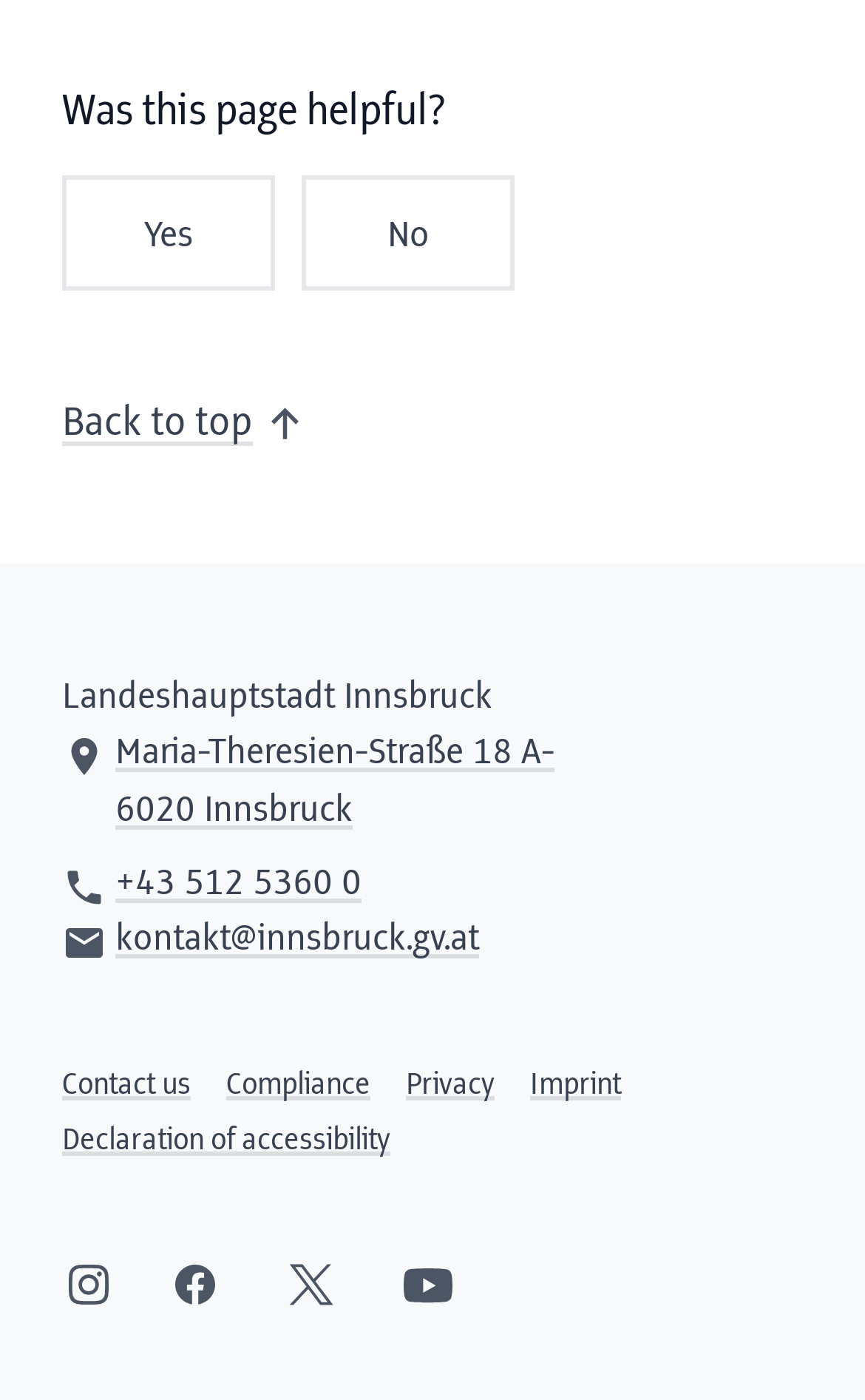Please provide a comprehensive answer to the question based on the screenshot: What is the address of the Landeshauptstadt Innsbruck?

I found the address of the Landeshauptstadt Innsbruck by looking at the links section, where it is listed as 'Maria-Theresien-Straße 18 A-6020 Innsbruck'.